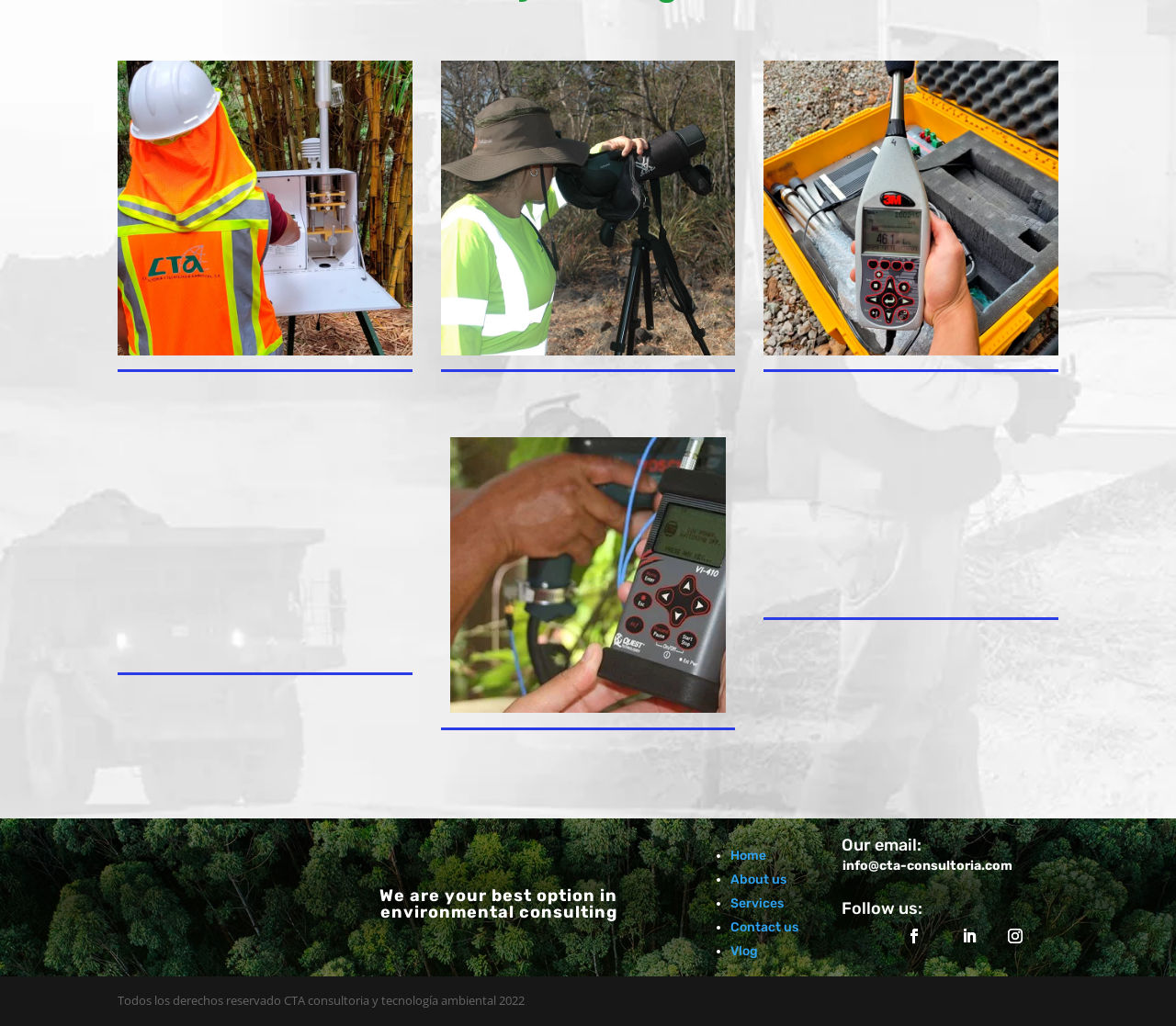Please find the bounding box coordinates of the element that you should click to achieve the following instruction: "View the company's services". The coordinates should be presented as four float numbers between 0 and 1: [left, top, right, bottom].

[0.621, 0.873, 0.667, 0.888]